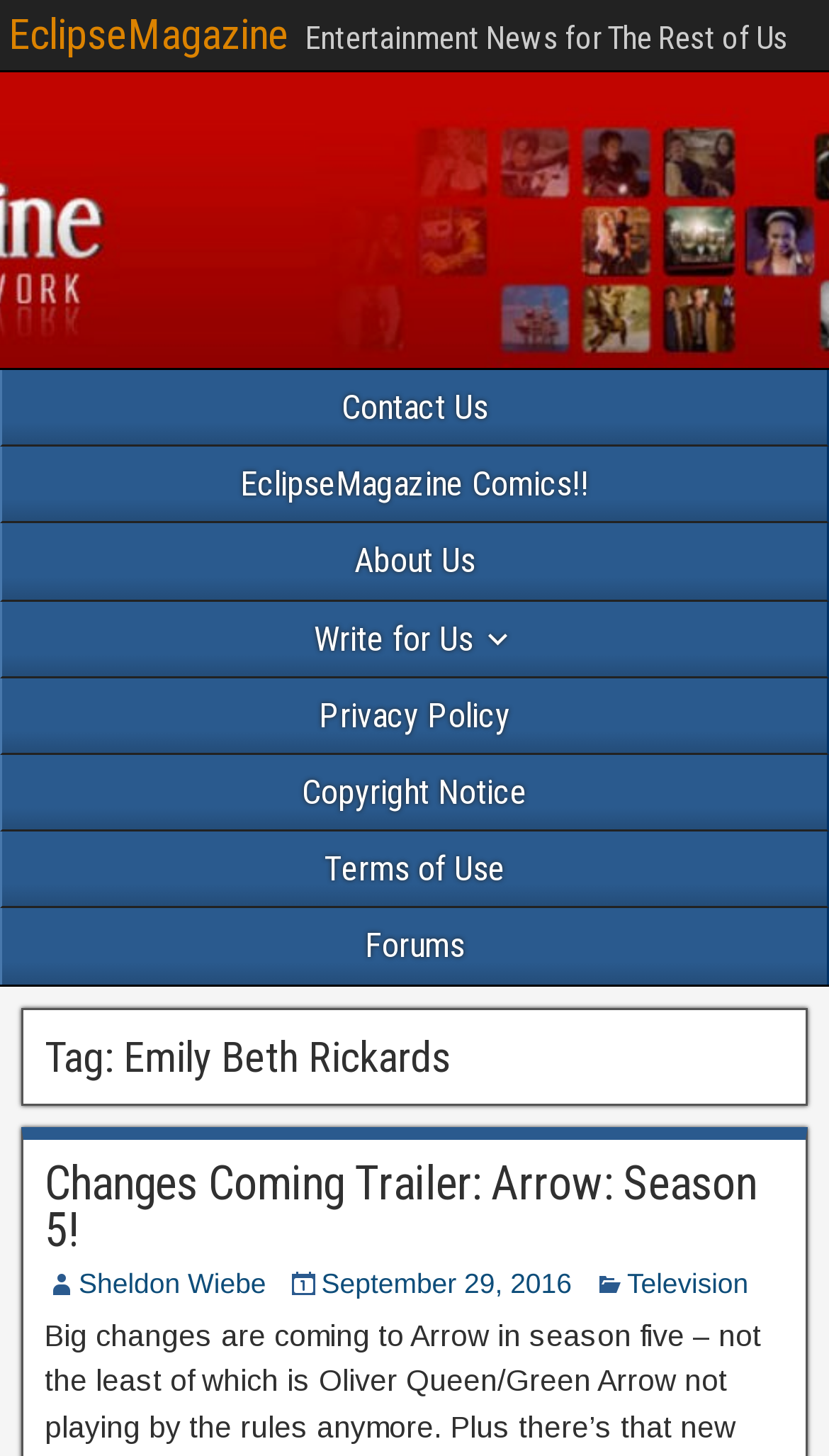Please answer the following question as detailed as possible based on the image: 
What is the author of the article 'Changes Coming Trailer: Arrow: Season 5!'?

The author of the article 'Changes Coming Trailer: Arrow: Season 5!' can be found by looking at the link element with the text 'Sheldon Wiebe' which is located near the article title.